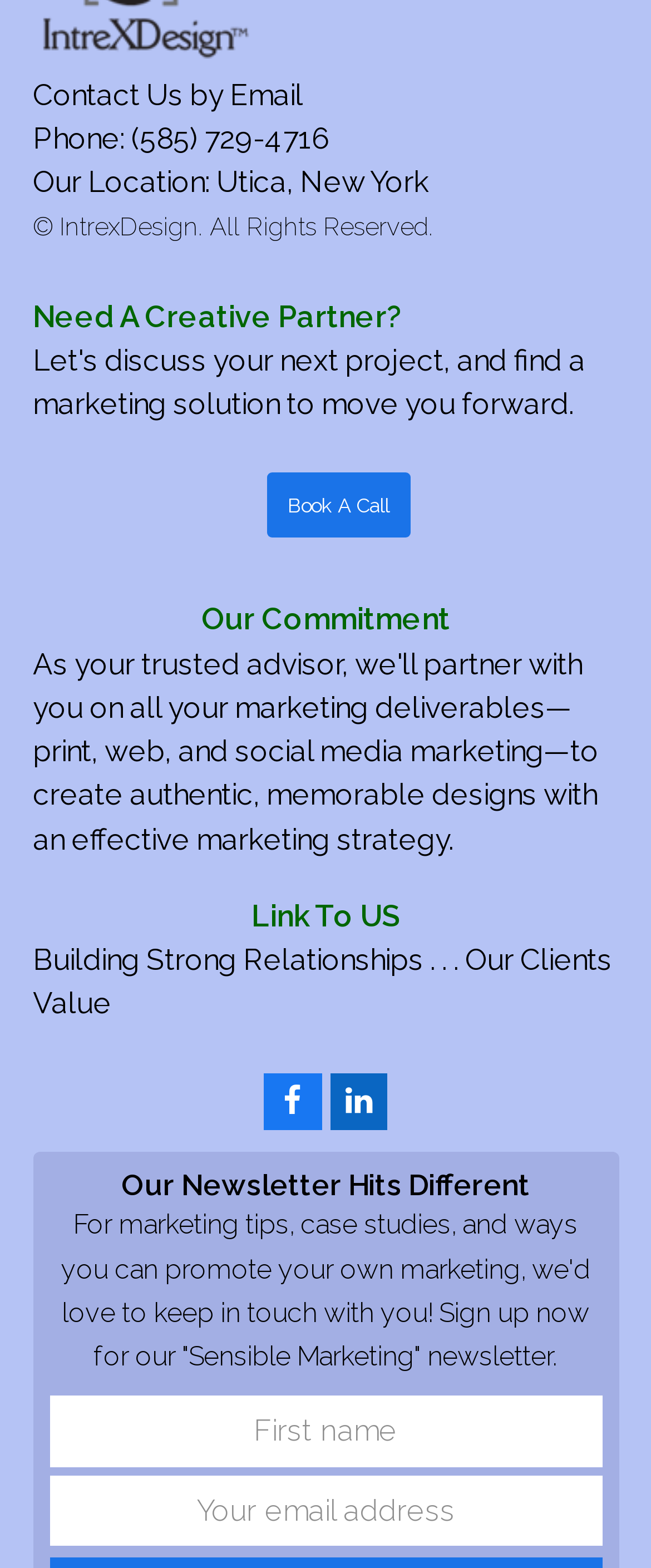How can I book a call?
Respond to the question with a well-detailed and thorough answer.

I found the call-to-action by looking at the link element with the content 'Book A Call' which is located in the middle of the webpage.